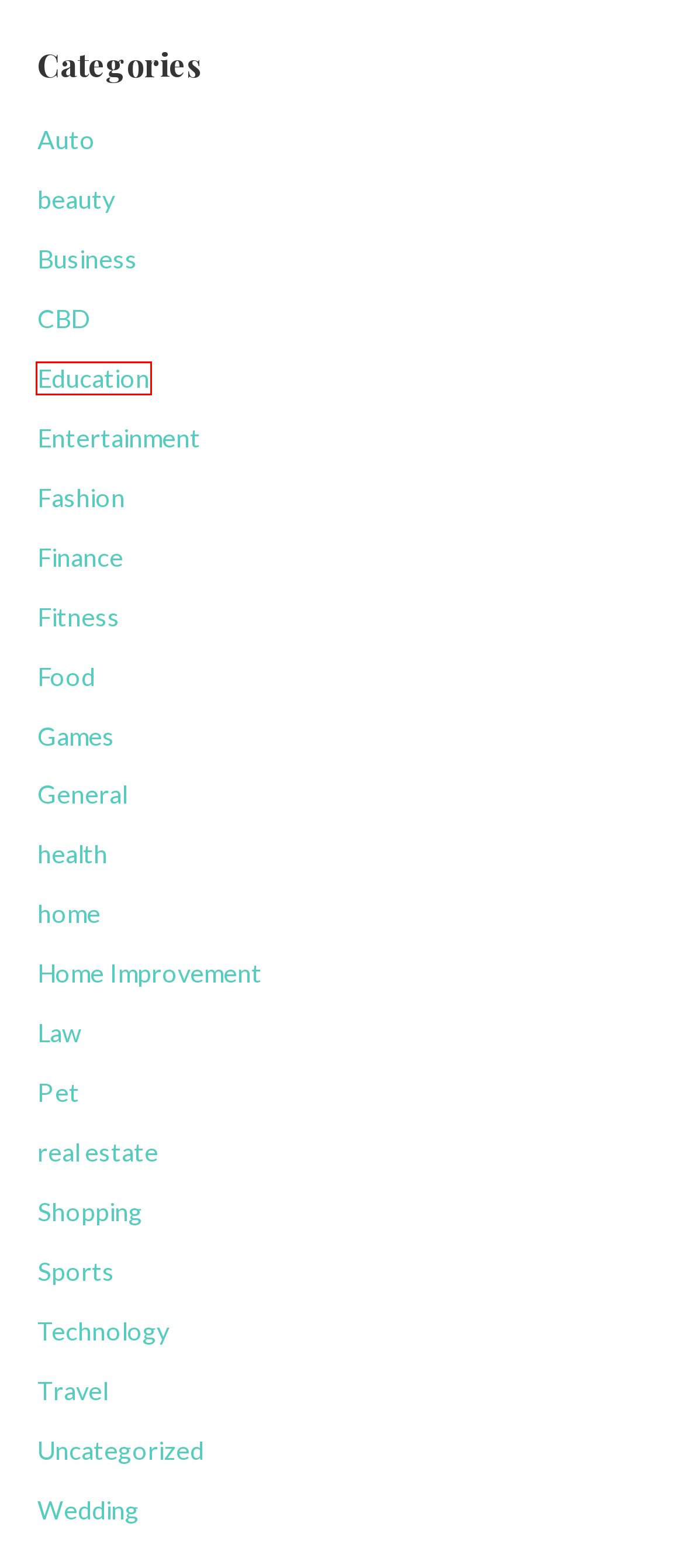You have a screenshot of a webpage with a red rectangle bounding box around an element. Identify the best matching webpage description for the new page that appears after clicking the element in the bounding box. The descriptions are:
A. Fashion – Know excess facts beyond your books
B. Law – Know excess facts beyond your books
C. Games – Know excess facts beyond your books
D. Business – Know excess facts beyond your books
E. real estate – Know excess facts beyond your books
F. Home Improvement – Know excess facts beyond your books
G. Education – Know excess facts beyond your books
H. Finance – Know excess facts beyond your books

G